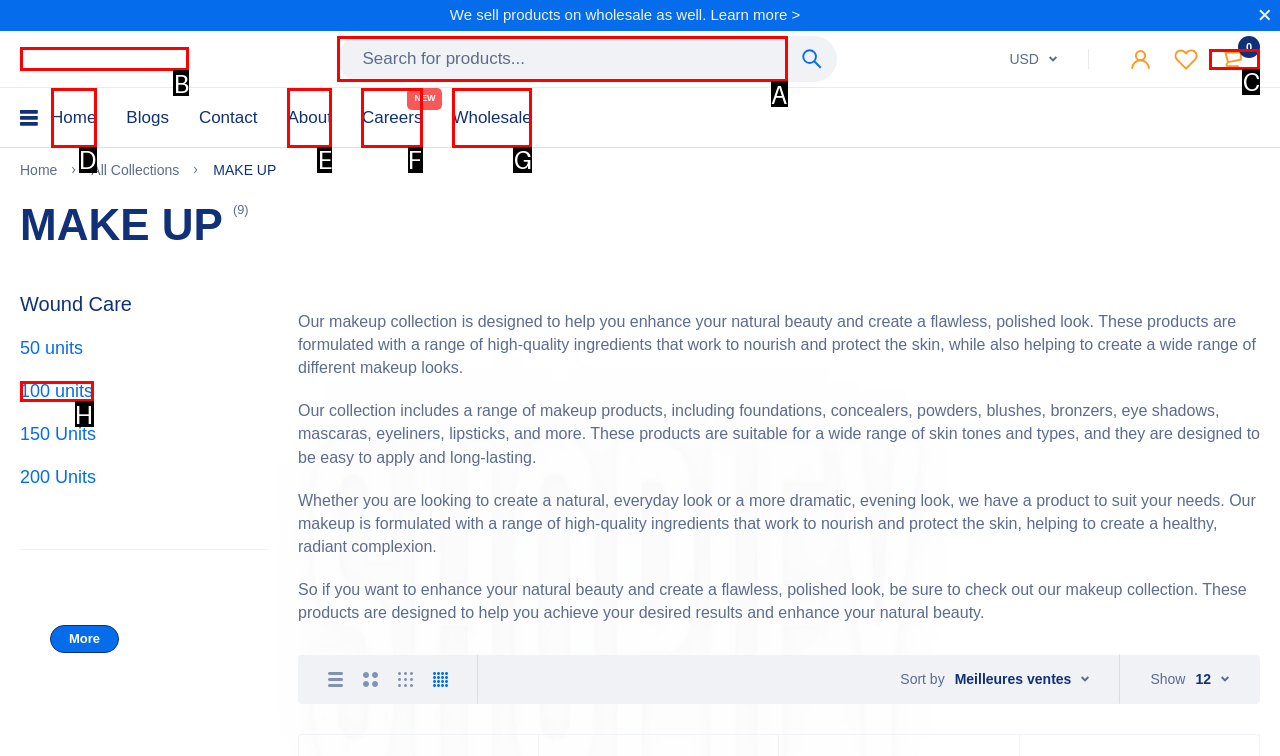Identify the HTML element to click to fulfill this task: Search for products
Answer with the letter from the given choices.

A